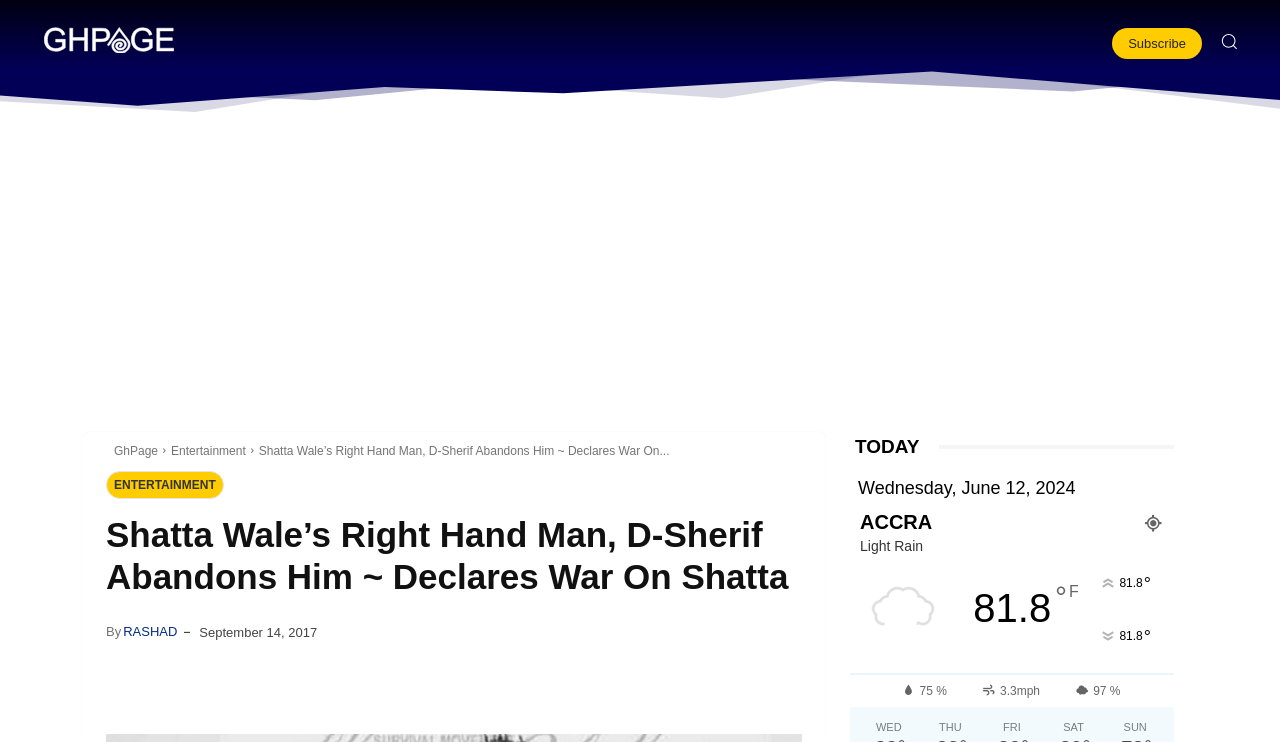Find the bounding box coordinates of the element to click in order to complete the given instruction: "Subscribe to the newsletter."

[0.869, 0.038, 0.939, 0.08]